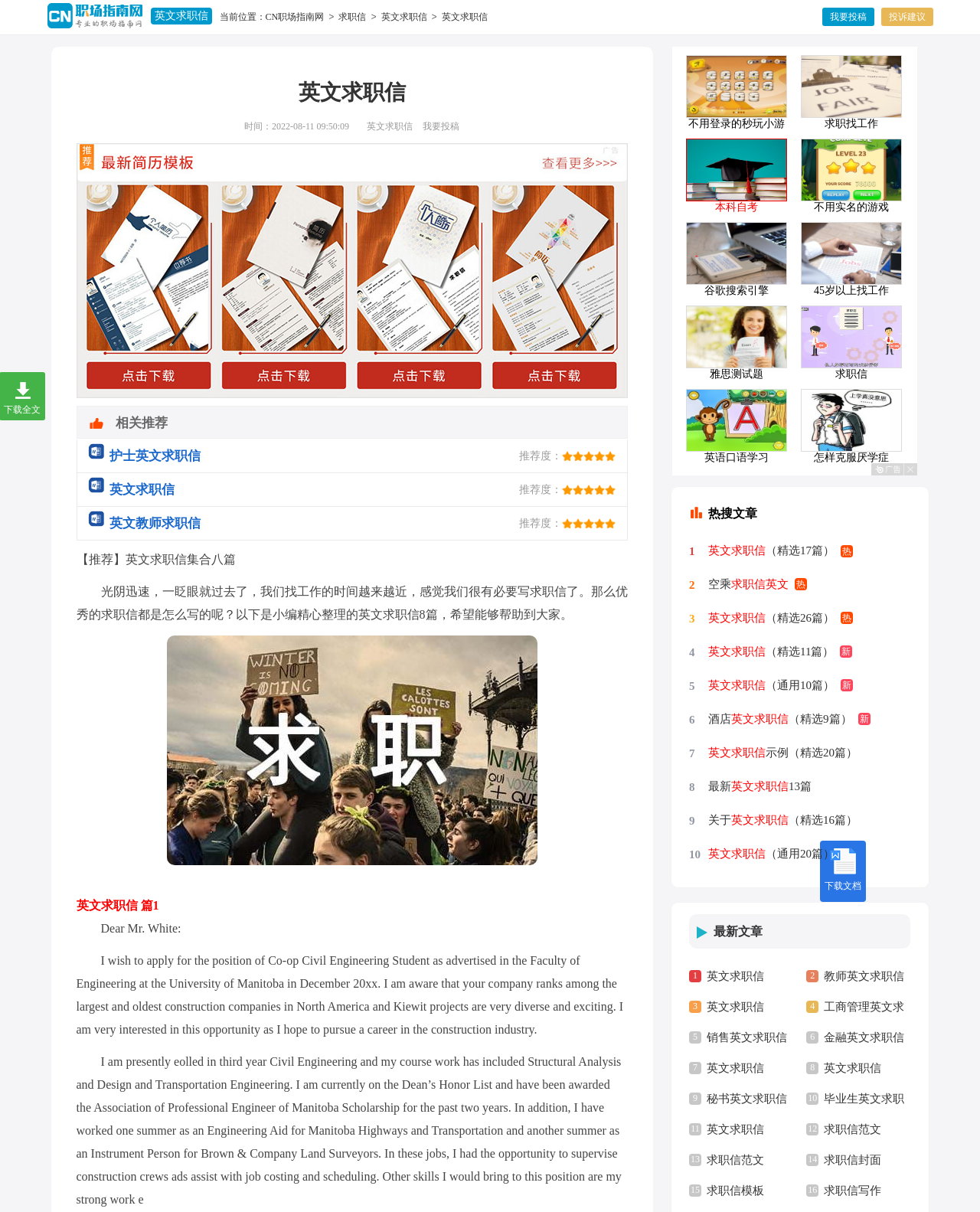Please provide the bounding box coordinate of the region that matches the element description: 英文求职信 求职信范文英文. Coordinates should be in the format (top-left x, top-left y, bottom-right x, bottom-right y) and all values should be between 0 and 1.

[0.074, 0.045, 0.208, 0.055]